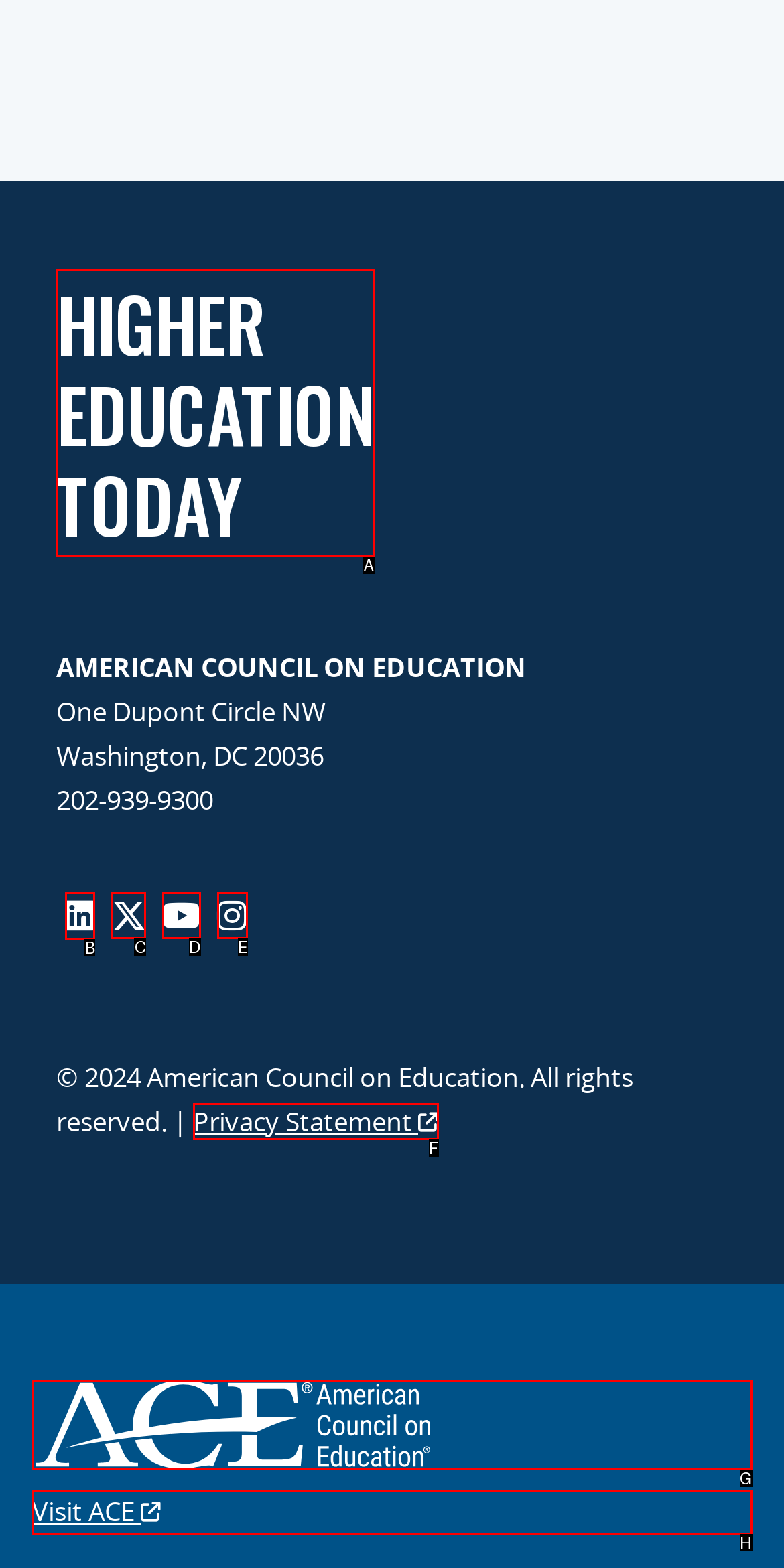Point out the correct UI element to click to carry out this instruction: View Music
Answer with the letter of the chosen option from the provided choices directly.

None